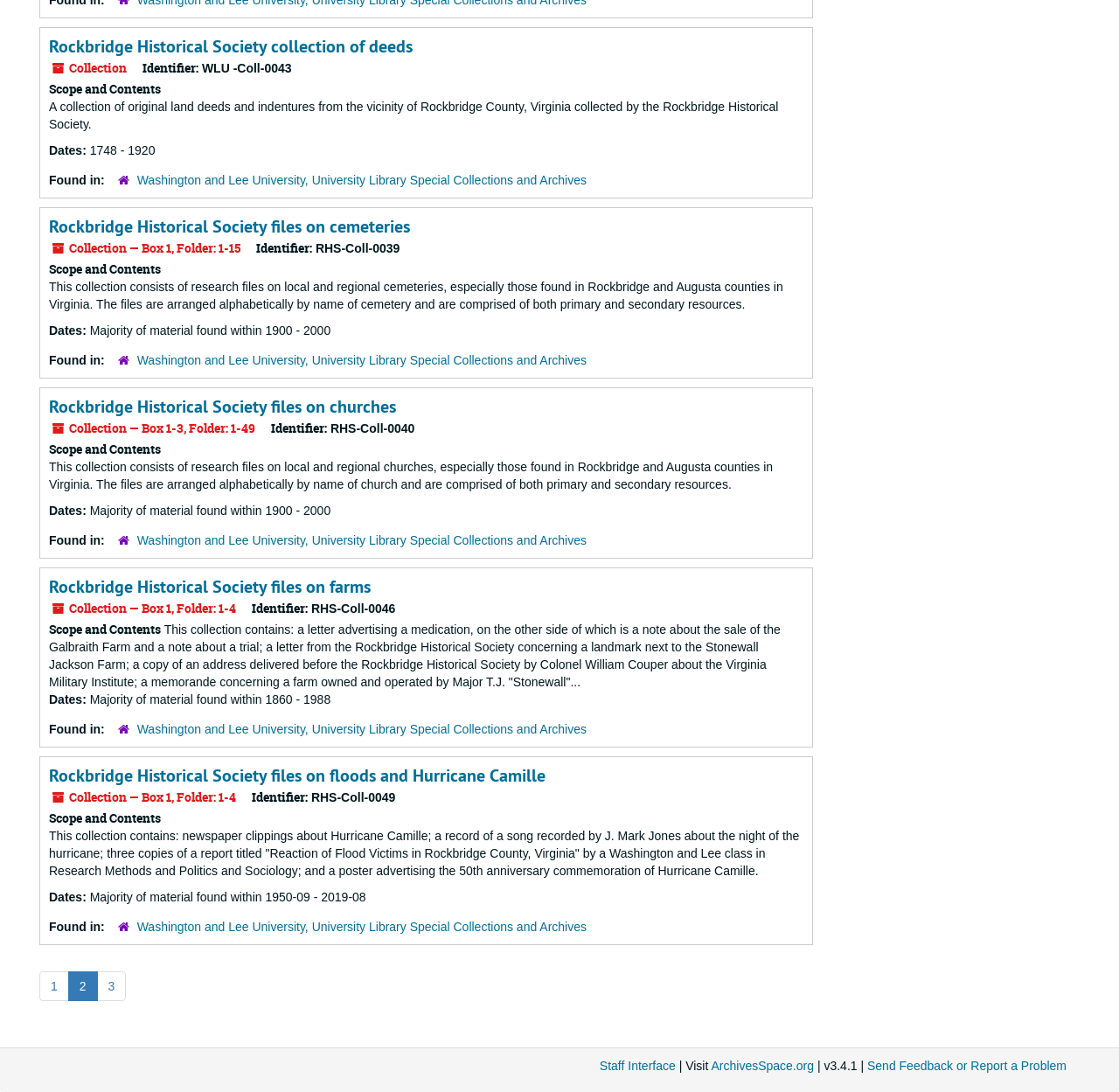Please specify the bounding box coordinates in the format (top-left x, top-left y, bottom-right x, bottom-right y), with all values as floating point numbers between 0 and 1. Identify the bounding box of the UI element described by: 3

[0.086, 0.889, 0.113, 0.917]